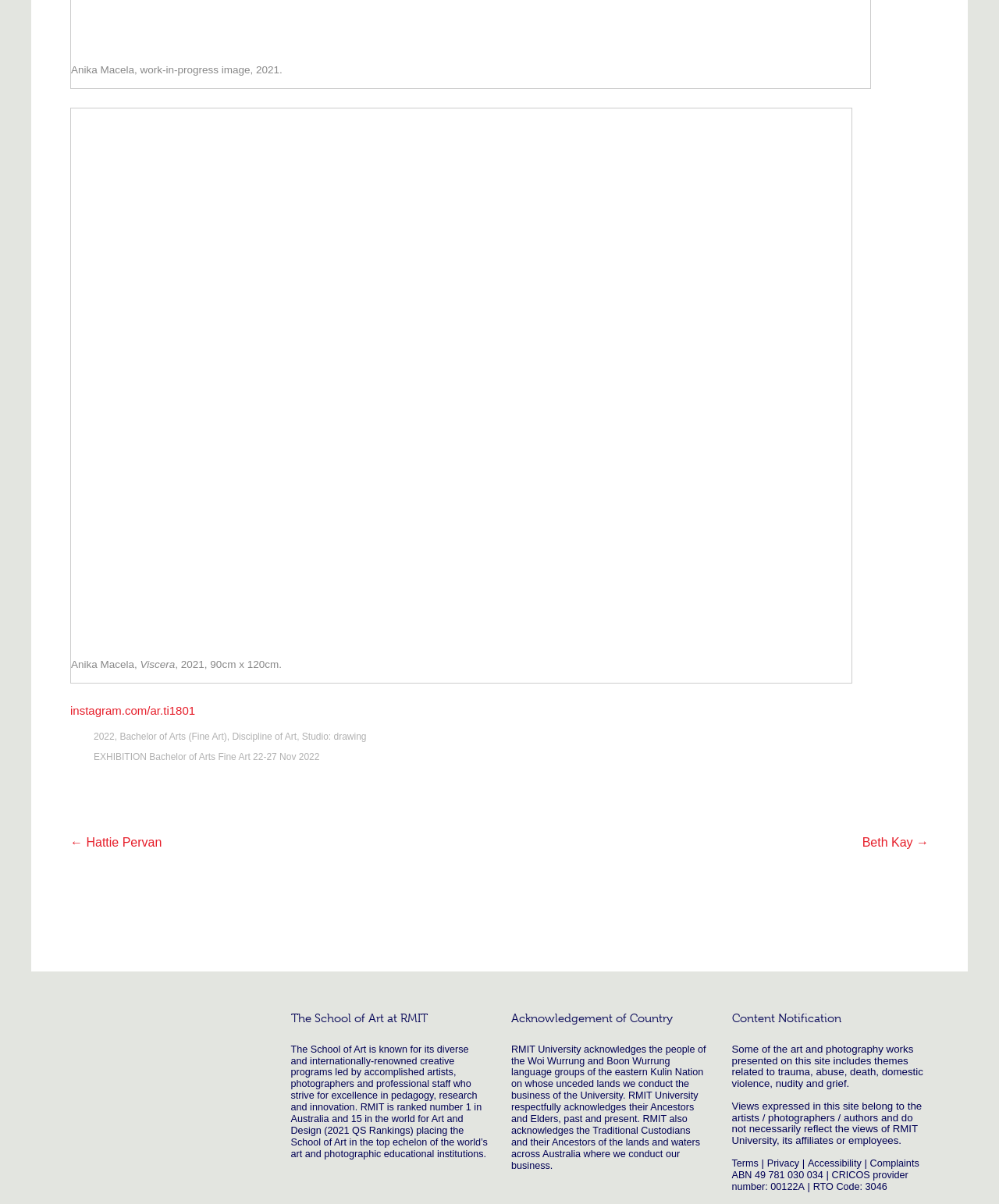Could you provide the bounding box coordinates for the portion of the screen to click to complete this instruction: "Visit the artist's Instagram page"?

[0.07, 0.585, 0.195, 0.596]